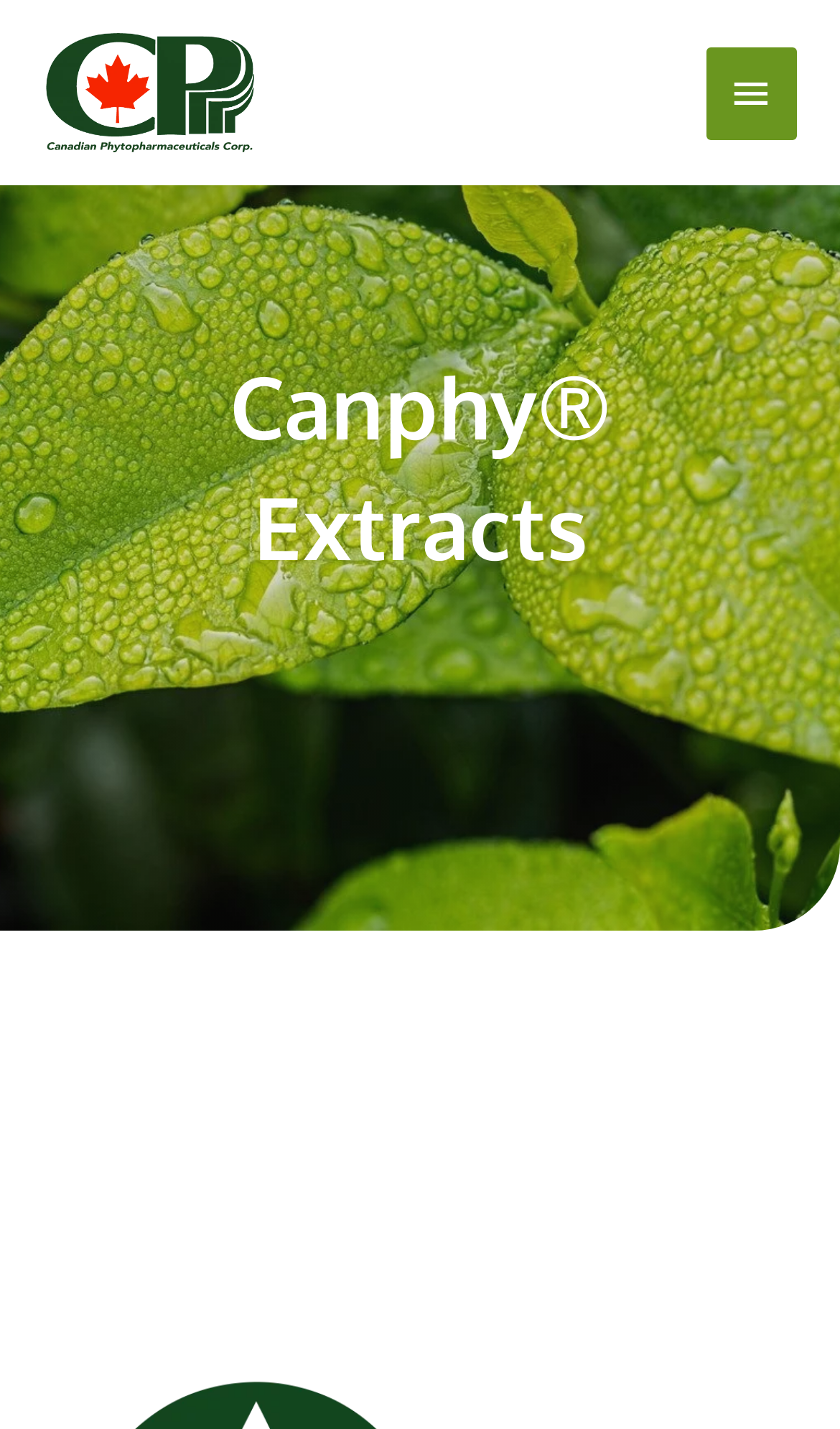Calculate the bounding box coordinates of the UI element given the description: "alt="CPC"".

[0.051, 0.049, 0.308, 0.074]